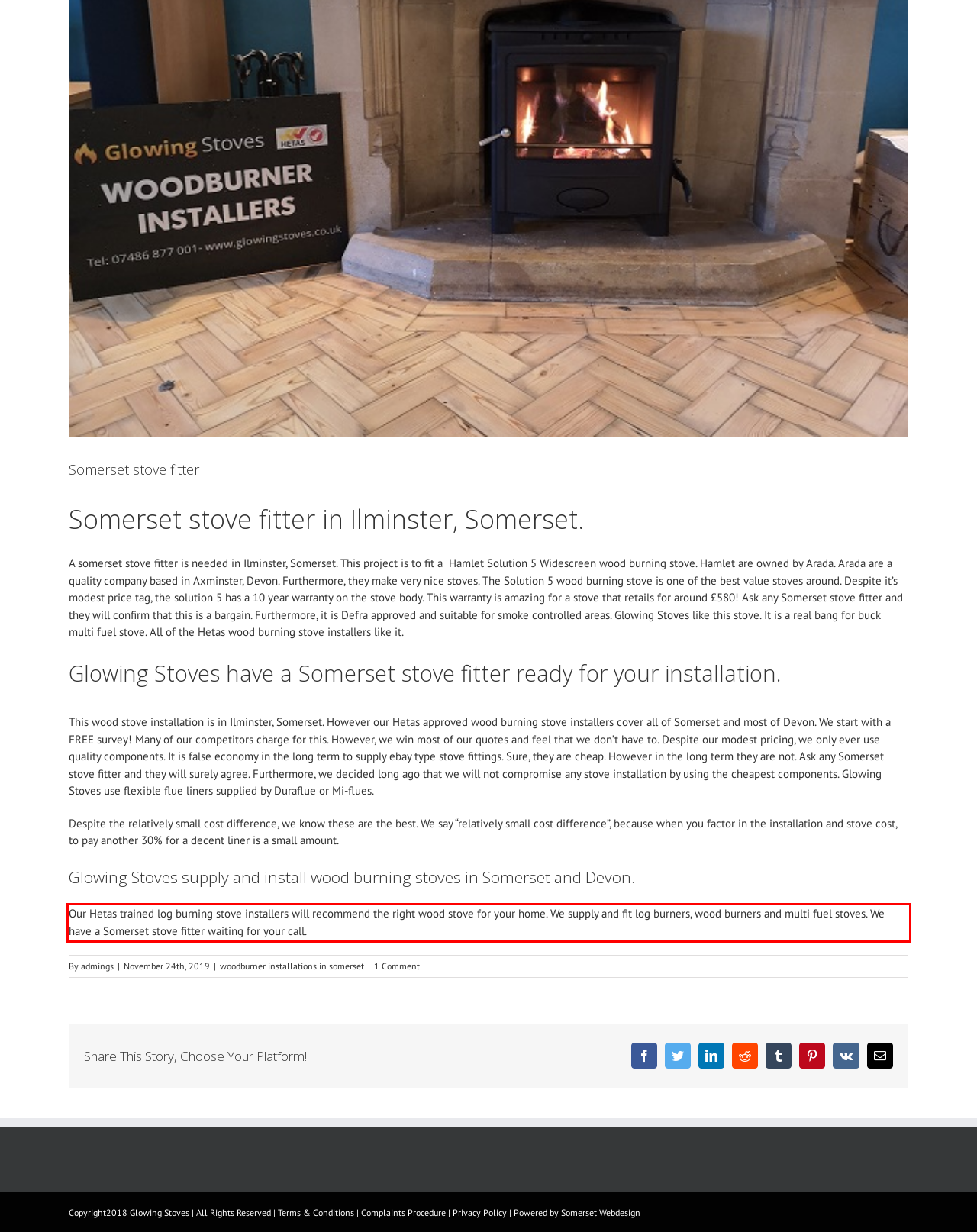Given a screenshot of a webpage with a red bounding box, extract the text content from the UI element inside the red bounding box.

Our Hetas trained log burning stove installers will recommend the right wood stove for your home. We supply and fit log burners, wood burners and multi fuel stoves. We have a Somerset stove fitter waiting for your call.